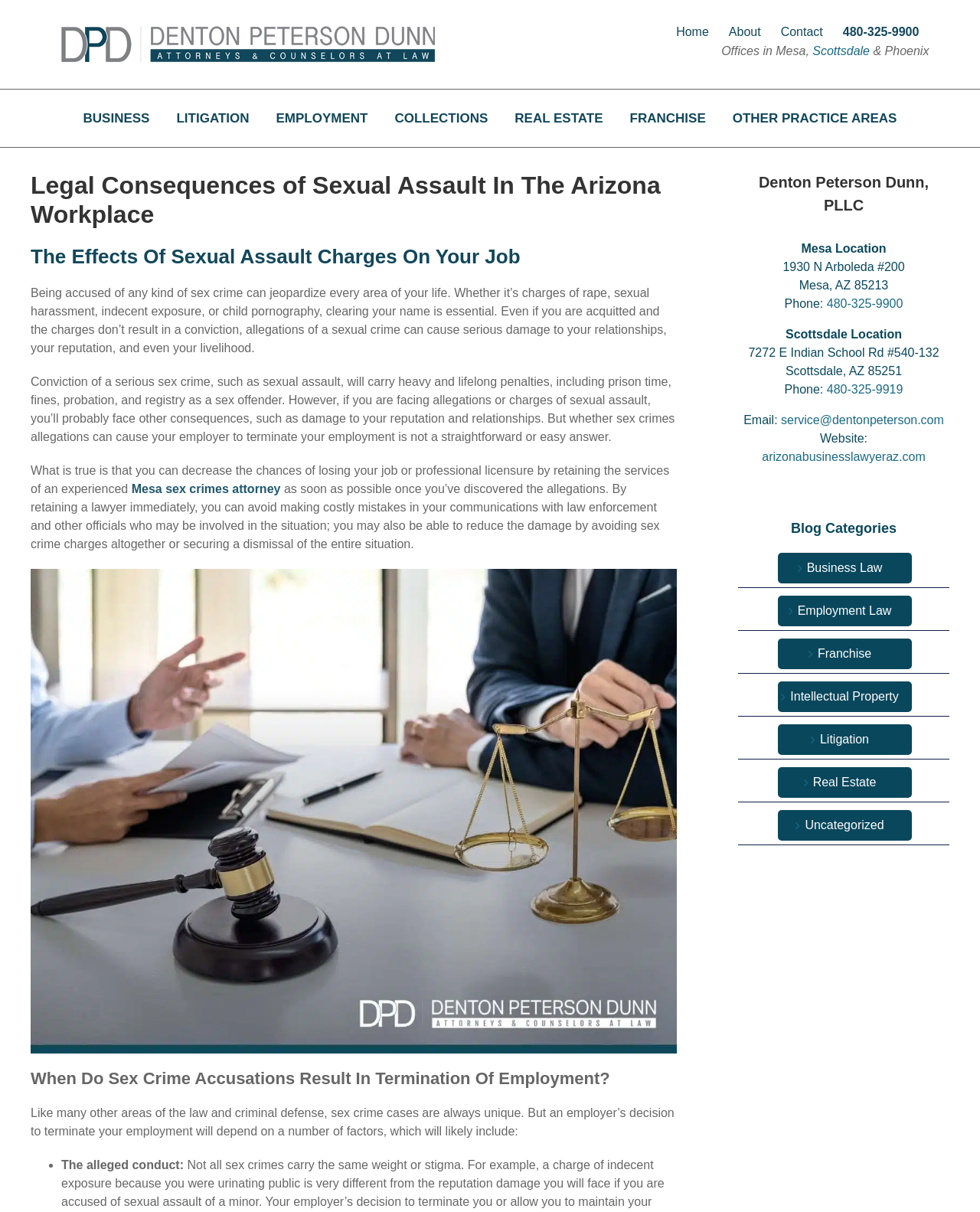Show the bounding box coordinates for the HTML element as described: "Websites".

None